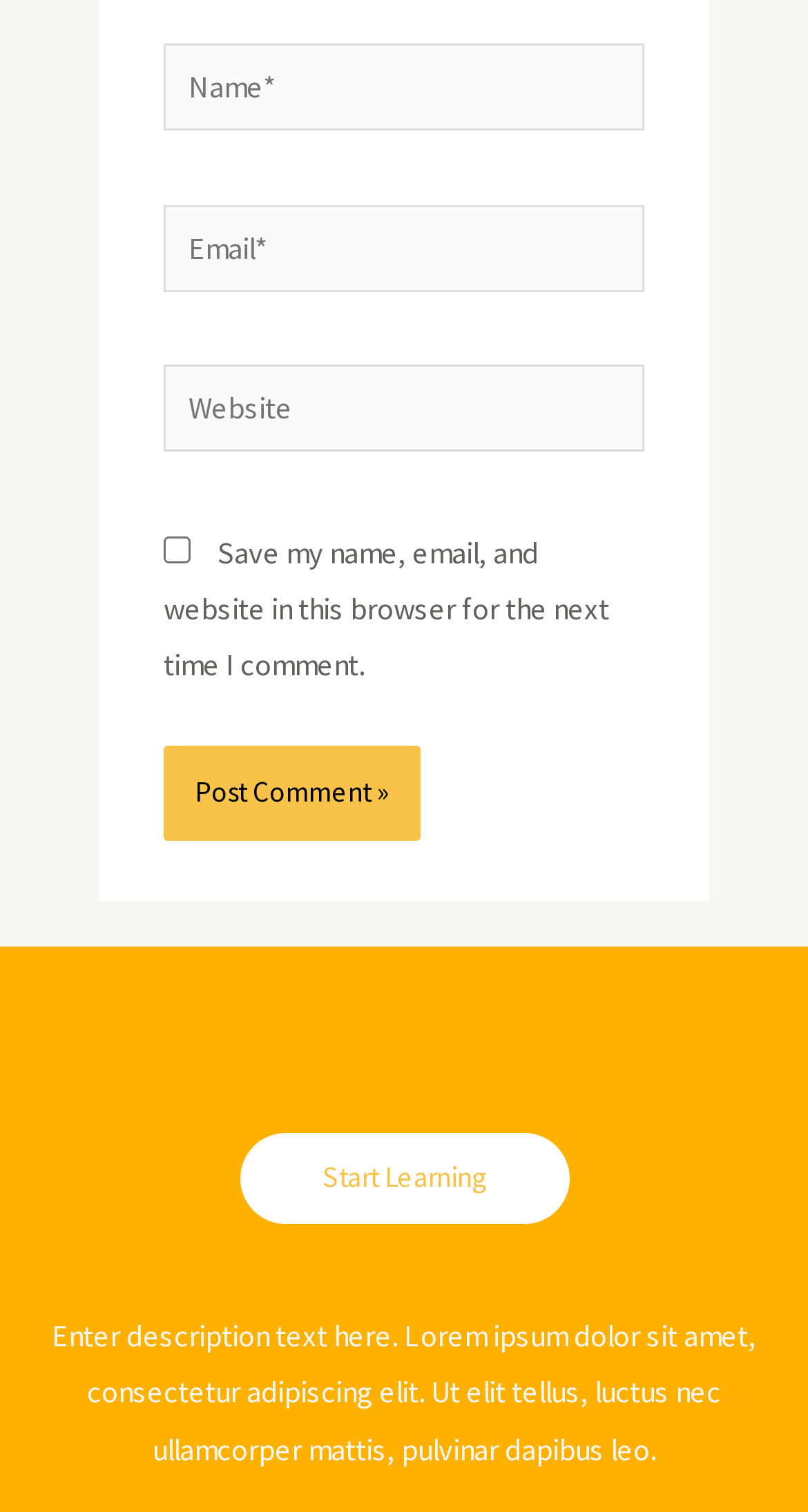Determine the bounding box for the UI element that matches this description: "parent_node: Name* name="author" placeholder="Name*"".

[0.203, 0.029, 0.797, 0.087]